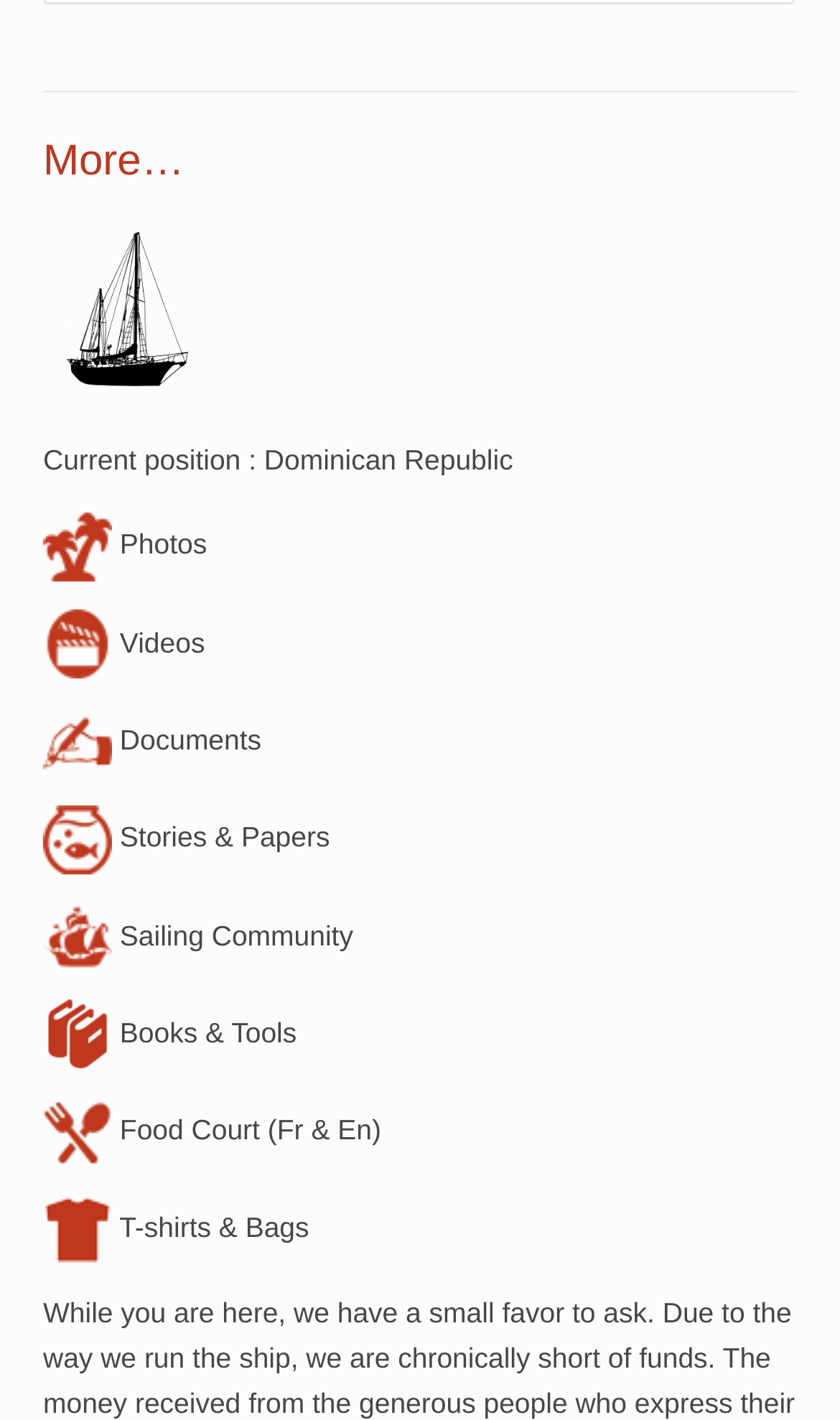How many types of media are available?
Using the image as a reference, give an elaborate response to the question.

The answer can be found by counting the number of links related to media types, which are 'Photos', 'Videos', and 'Documents', and considering 'Stories & Papers' as another type of media, making a total of 4 types.